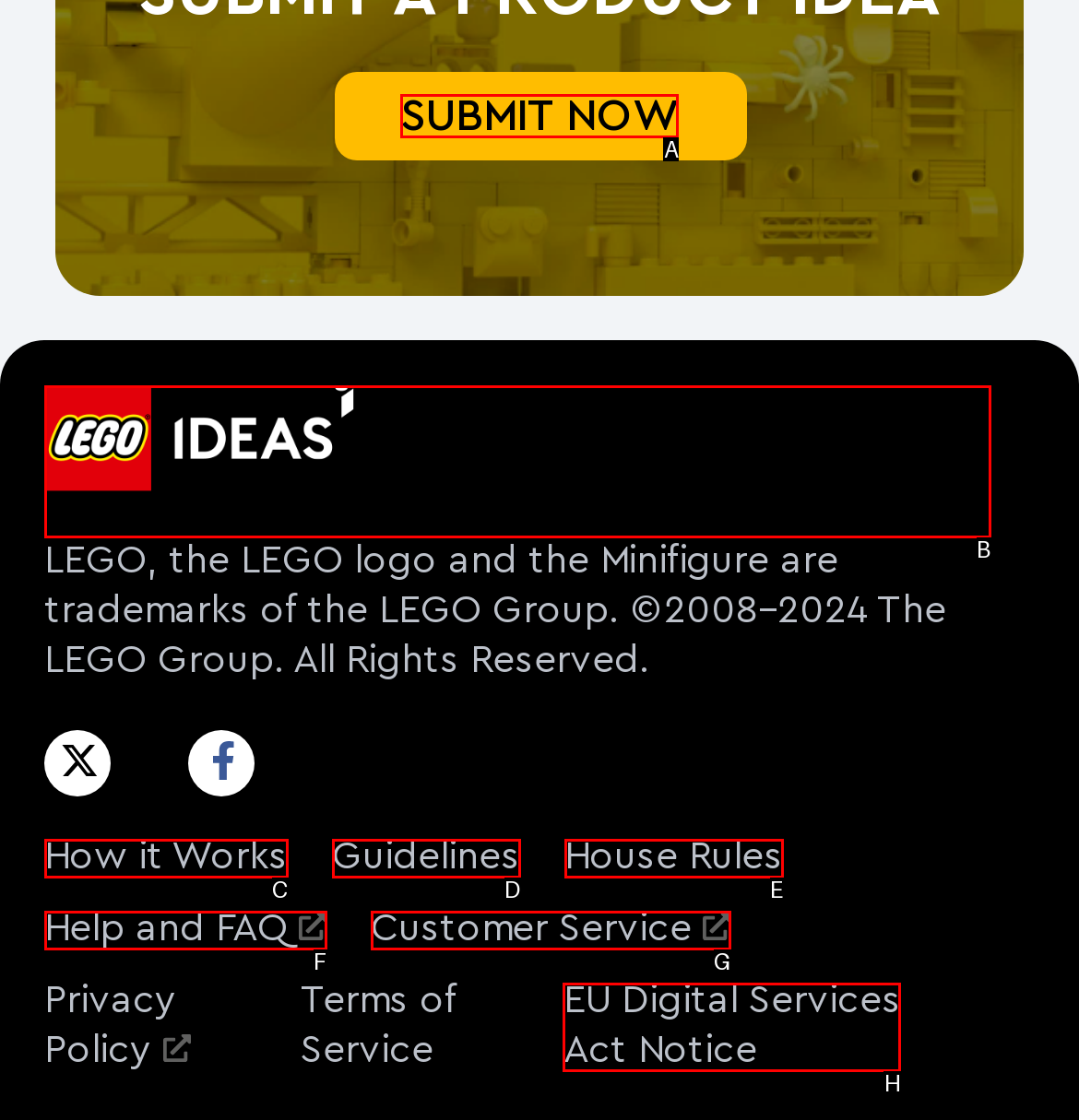Based on the choices marked in the screenshot, which letter represents the correct UI element to perform the task: Click the 'SUBMIT NOW' button?

A